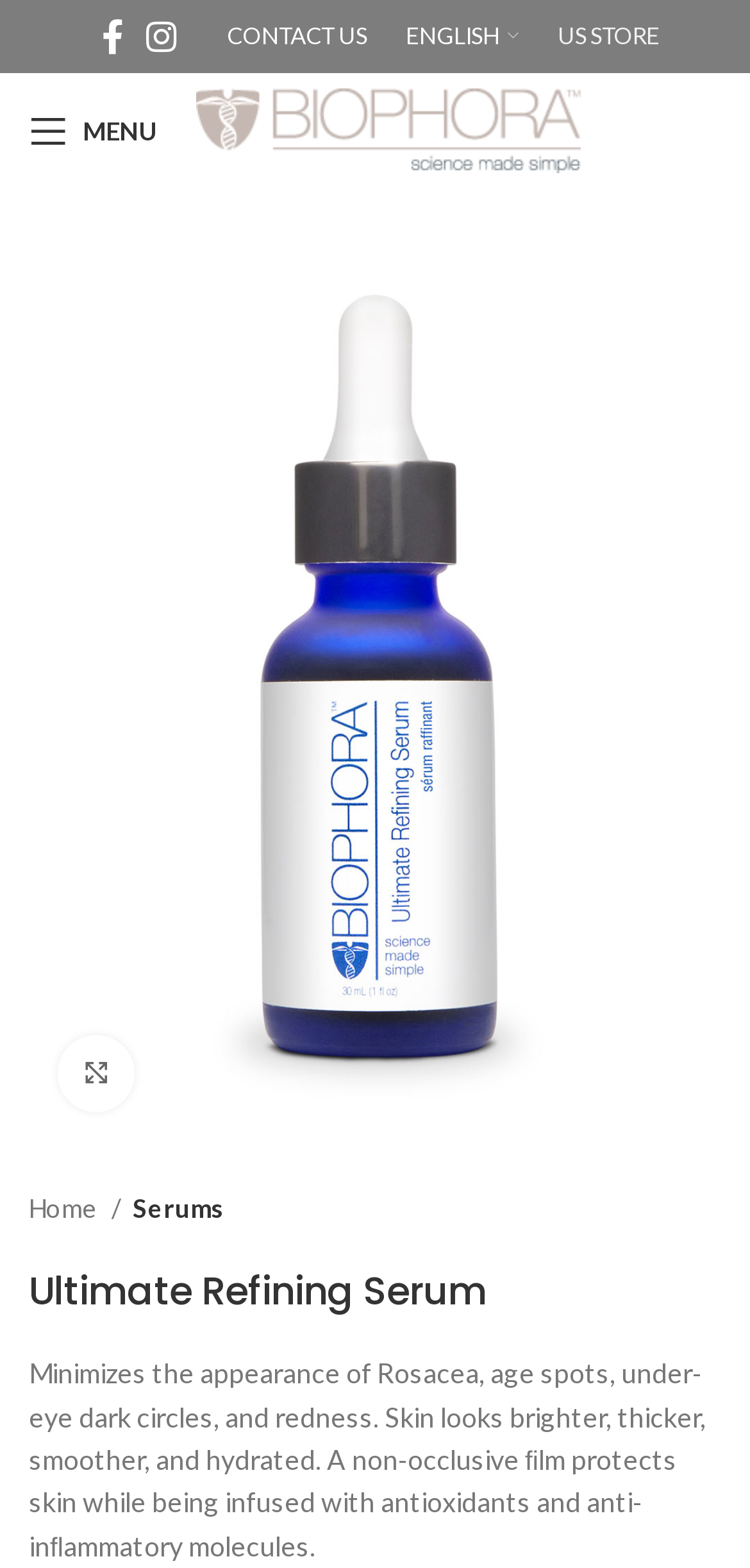Use the information in the screenshot to answer the question comprehensively: What is the function of the link with a magnifying glass icon?

The link with a magnifying glass icon is used to enlarge the image, allowing users to view the product in more detail.